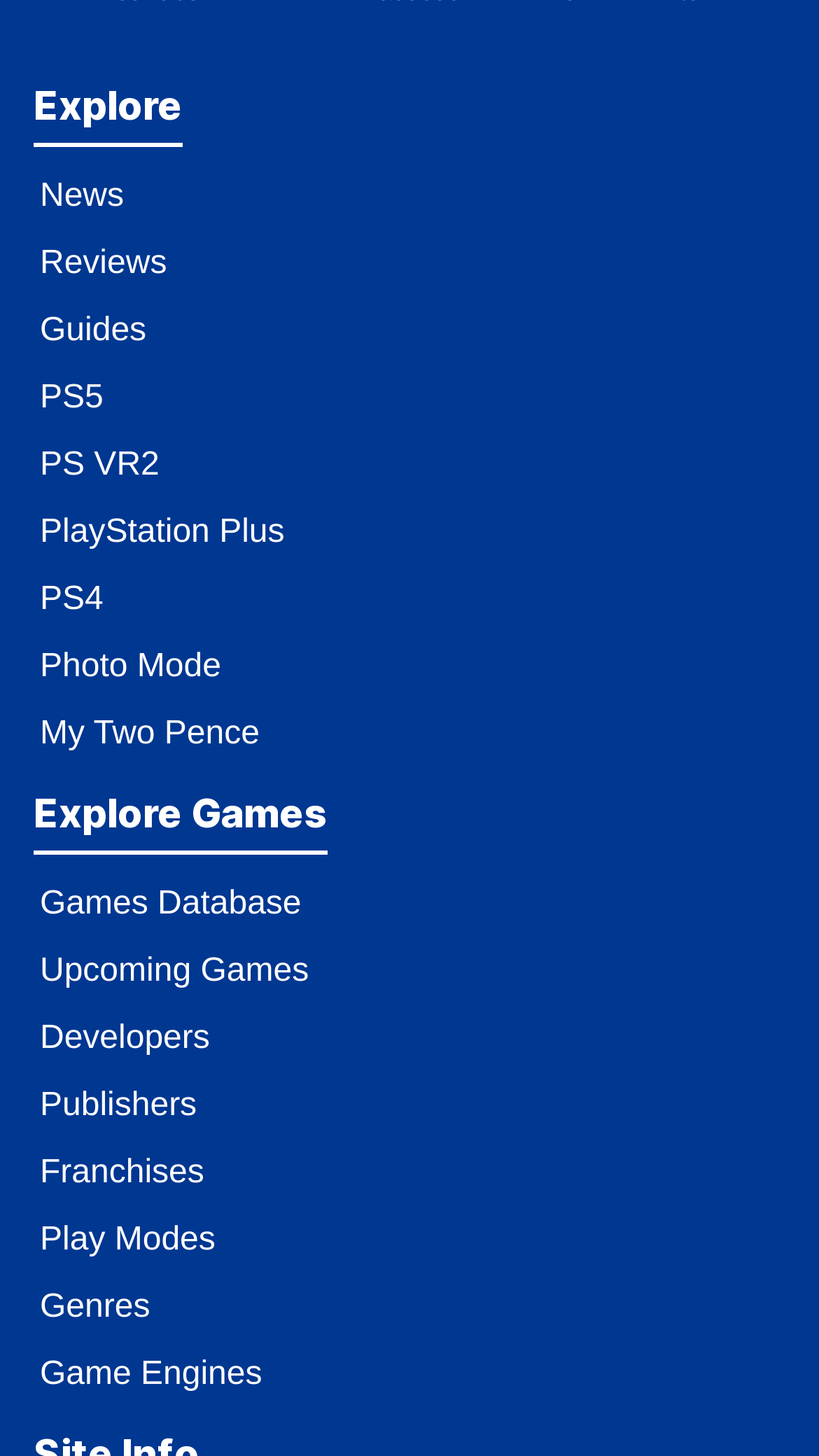Please identify the bounding box coordinates of the clickable area that will fulfill the following instruction: "Browse Upcoming Games". The coordinates should be in the format of four float numbers between 0 and 1, i.e., [left, top, right, bottom].

[0.026, 0.633, 0.4, 0.701]